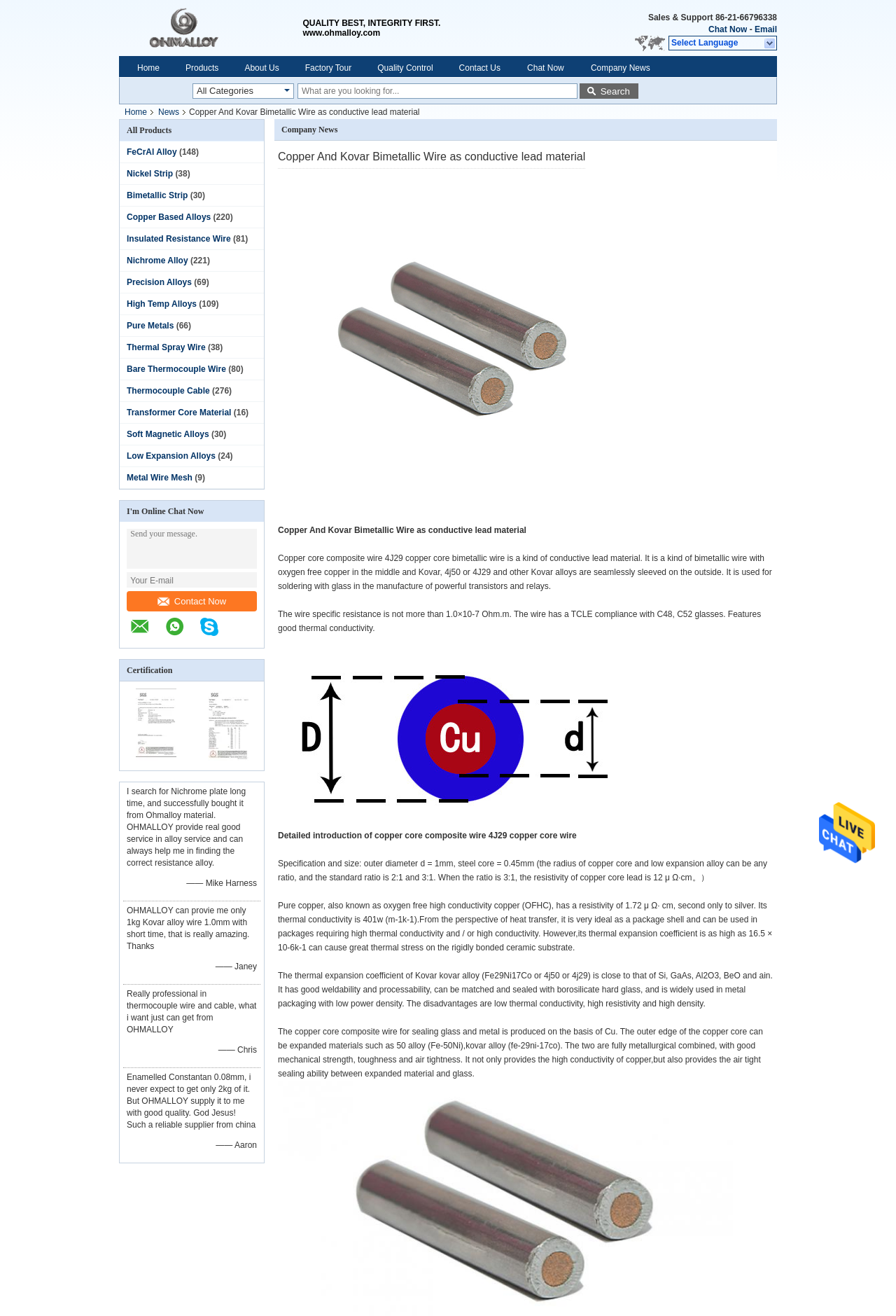Locate the bounding box coordinates of the clickable area to execute the instruction: "Register for a lesson". Provide the coordinates as four float numbers between 0 and 1, represented as [left, top, right, bottom].

None